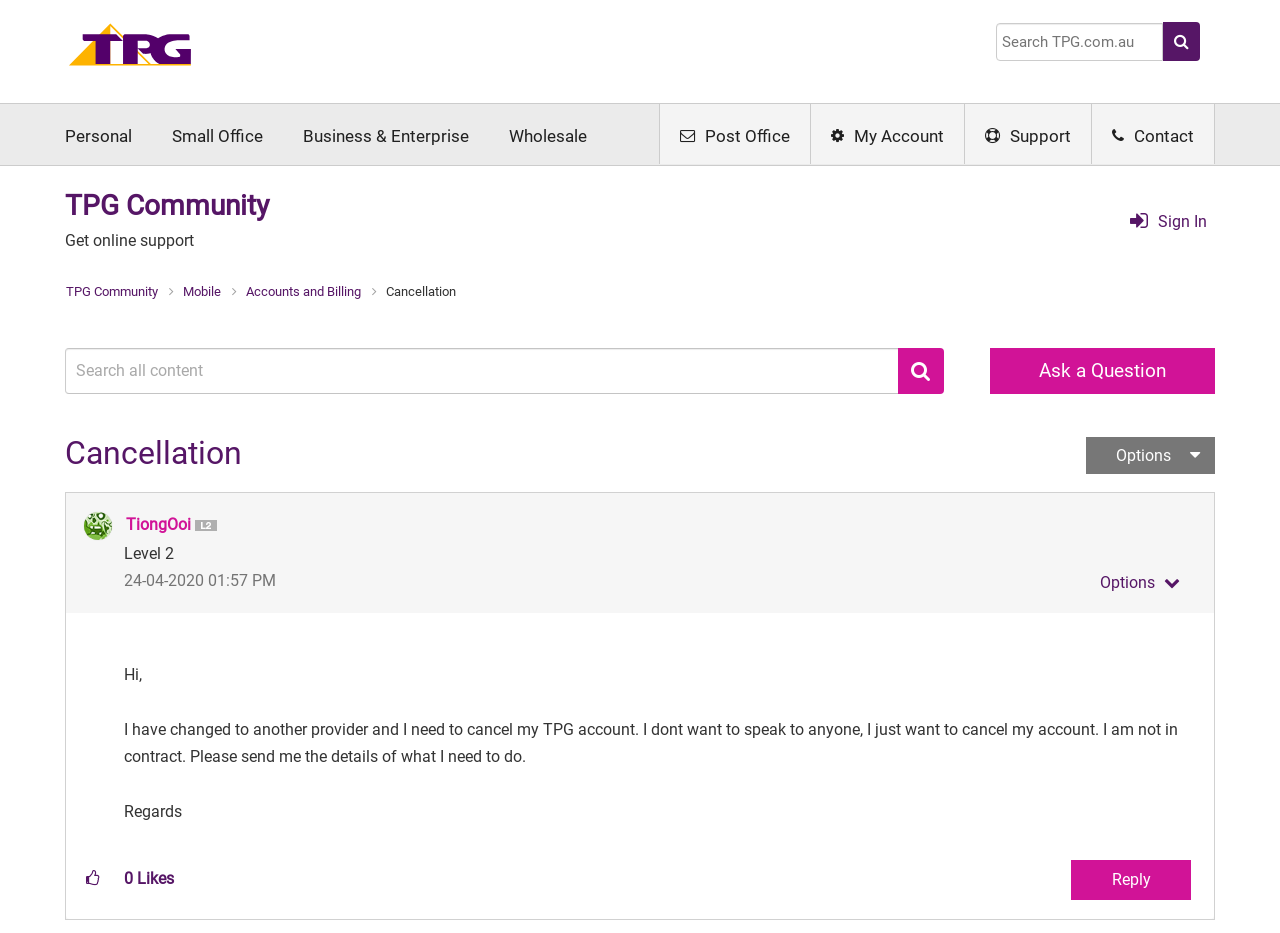Find the bounding box coordinates for the area that should be clicked to accomplish the instruction: "Sign In".

[0.875, 0.223, 0.913, 0.255]